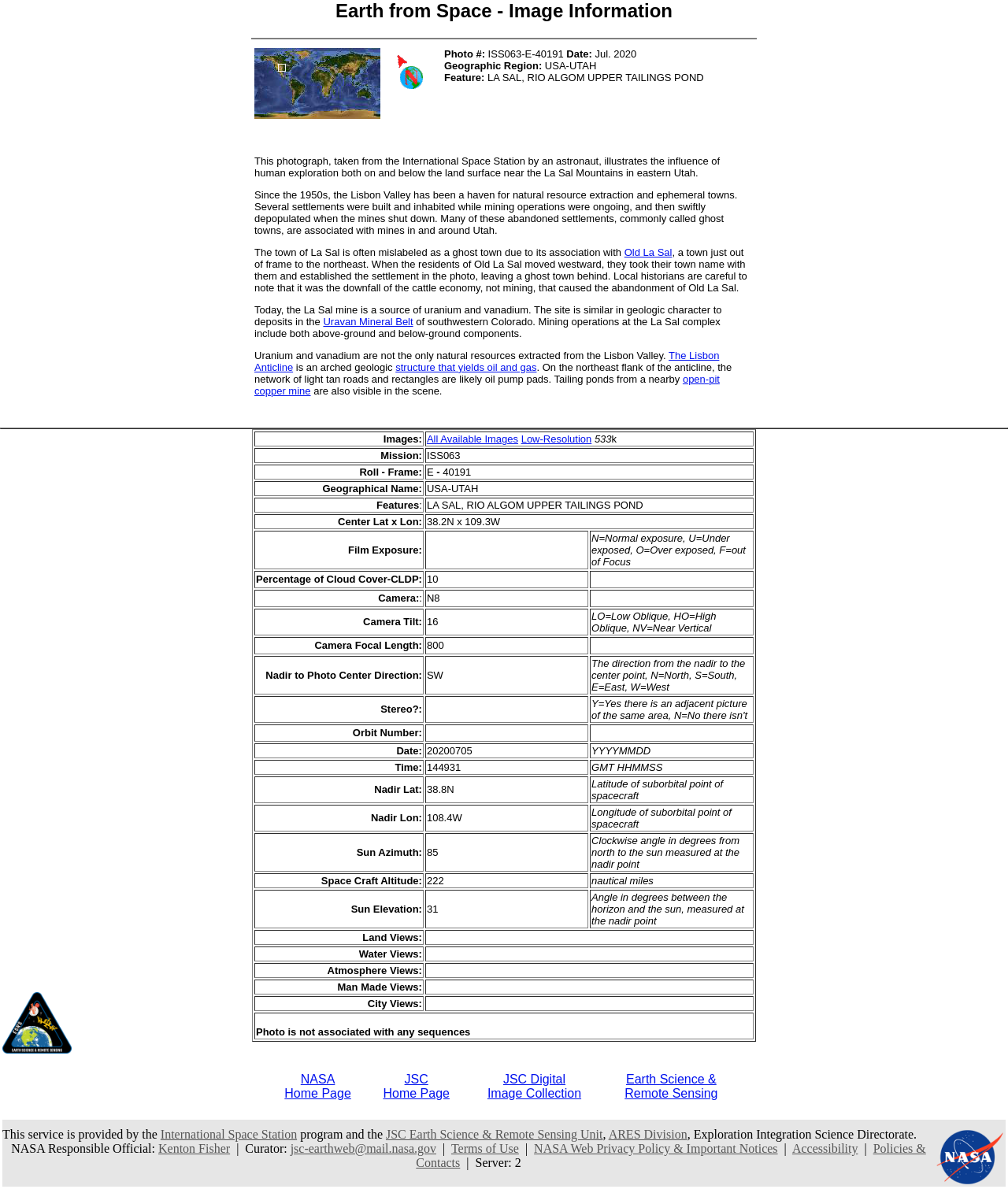Please identify the bounding box coordinates of the area that needs to be clicked to fulfill the following instruction: "View all available images."

[0.422, 0.363, 0.748, 0.375]